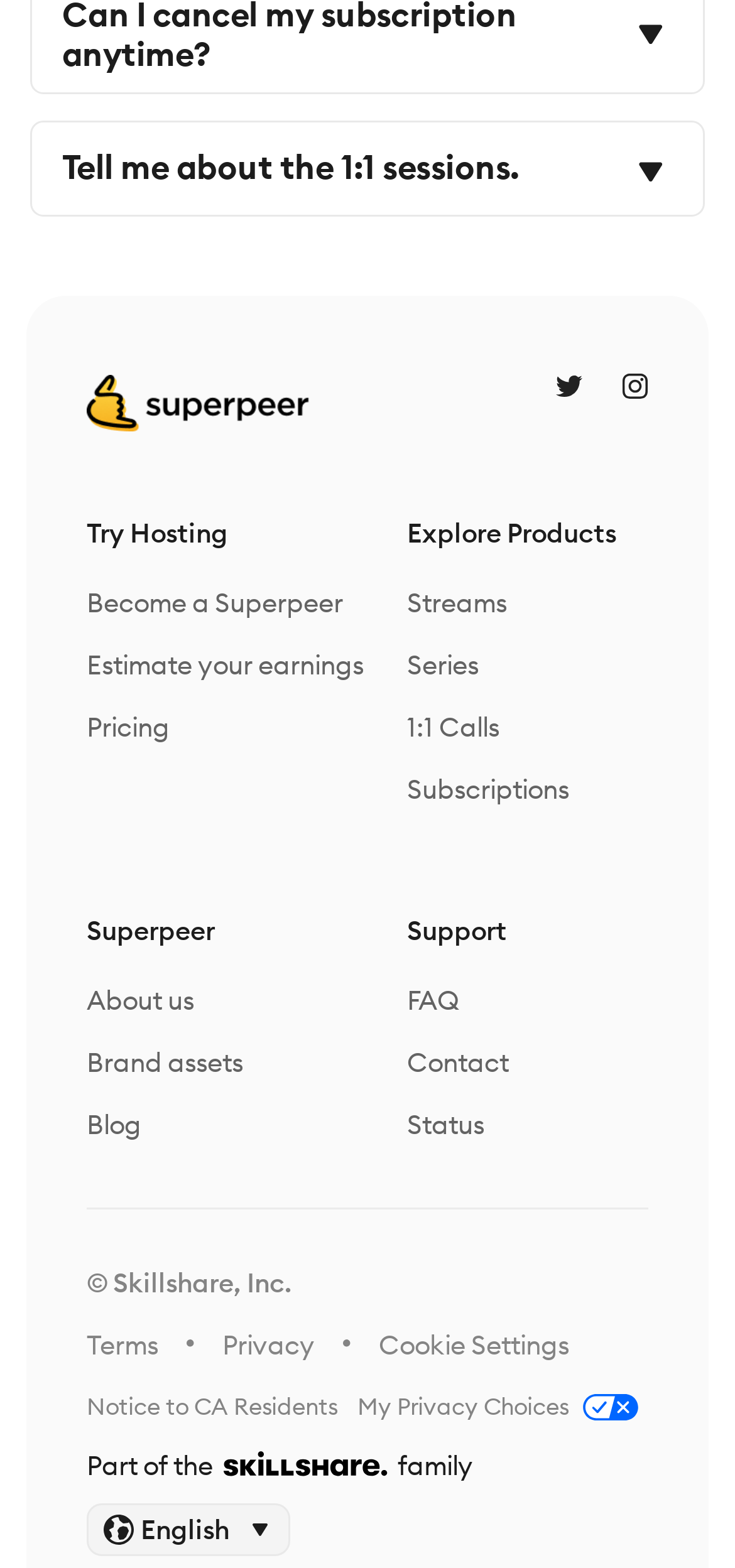Could you locate the bounding box coordinates for the section that should be clicked to accomplish this task: "View the blog".

[0.118, 0.706, 0.192, 0.727]